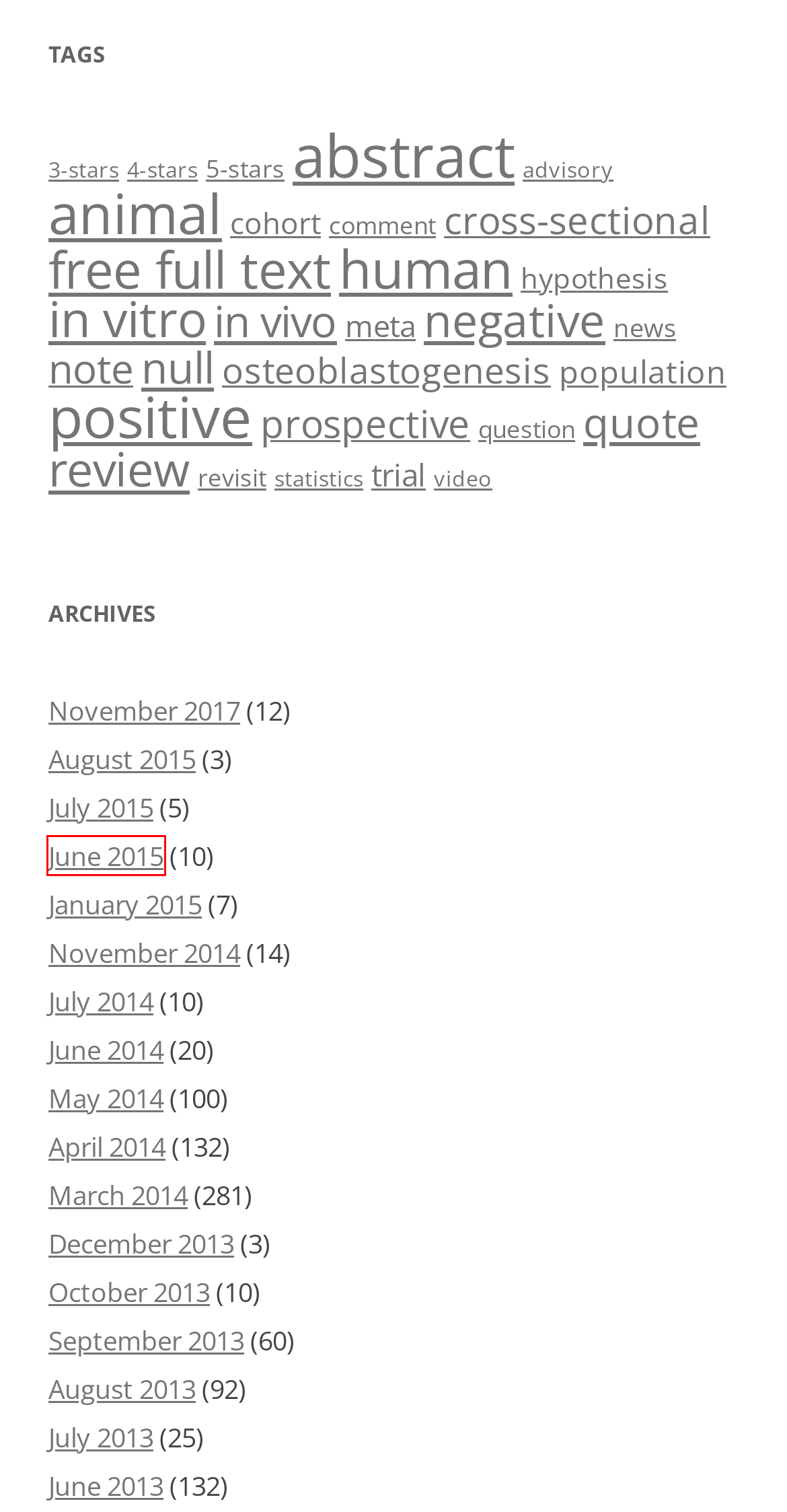Observe the provided screenshot of a webpage that has a red rectangle bounding box. Determine the webpage description that best matches the new webpage after clicking the element inside the red bounding box. Here are the candidates:
A. July | 2015 | Osteoporosis–Studies
B. in vivo | Osteoporosis–Studies
C. free full text | Osteoporosis–Studies
D. October | 2013 | Osteoporosis–Studies
E. osteoblastogenesis | Osteoporosis–Studies
F. negative | Osteoporosis–Studies
G. statistics | Osteoporosis–Studies
H. June | 2015 | Osteoporosis–Studies

H